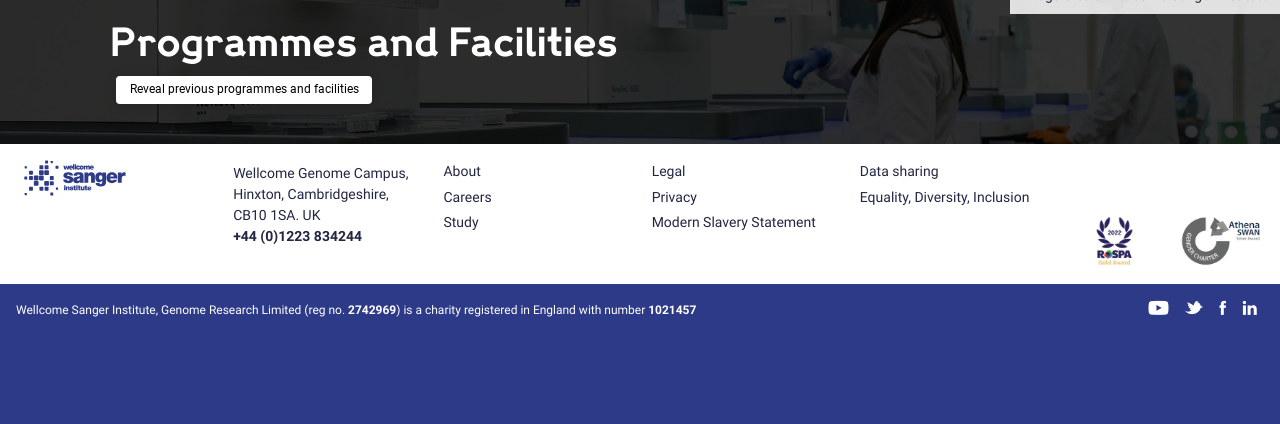Determine the bounding box coordinates for the clickable element to execute this instruction: "Visit the 'About' page". Provide the coordinates as four float numbers between 0 and 1, i.e., [left, top, right, bottom].

[0.345, 0.388, 0.377, 0.426]